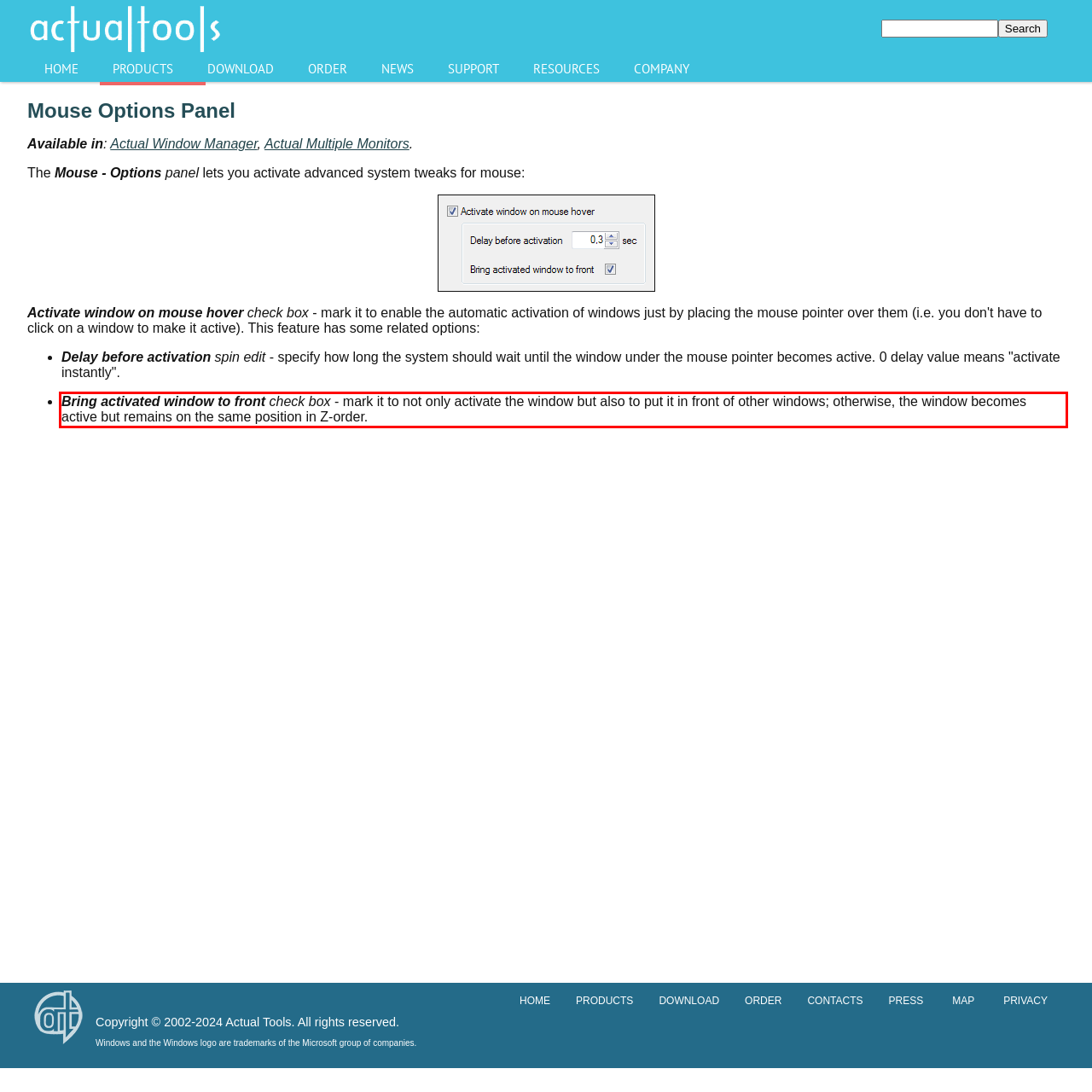Analyze the screenshot of the webpage and extract the text from the UI element that is inside the red bounding box.

Bring activated window to front check box - mark it to not only activate the window but also to put it in front of other windows; otherwise, the window becomes active but remains on the same position in Z-order.